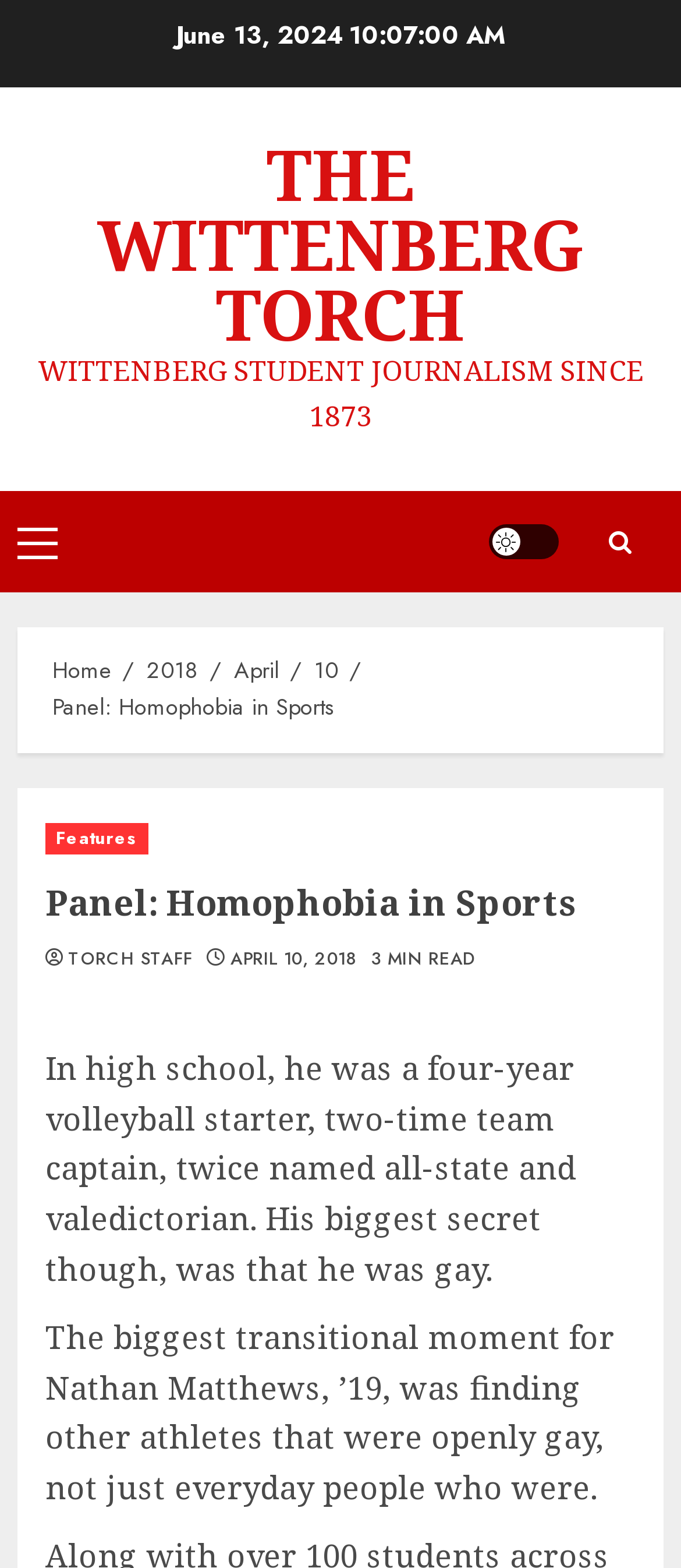Identify the bounding box coordinates for the UI element described as: "Light/Dark Button". The coordinates should be provided as four floats between 0 and 1: [left, top, right, bottom].

[0.718, 0.335, 0.821, 0.357]